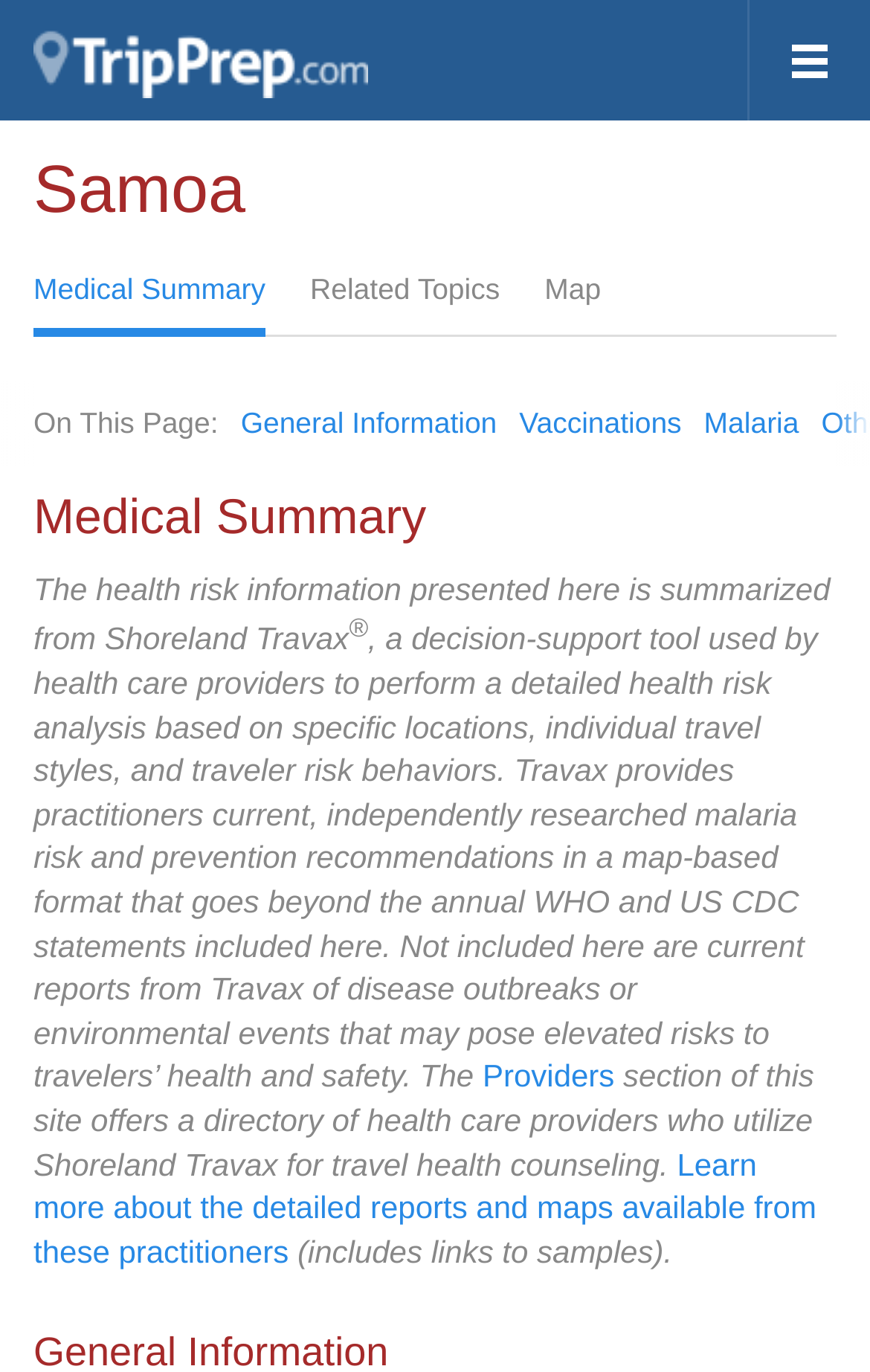Please give a succinct answer to the question in one word or phrase:
What type of information is not included in the webpage?

Disease outbreaks